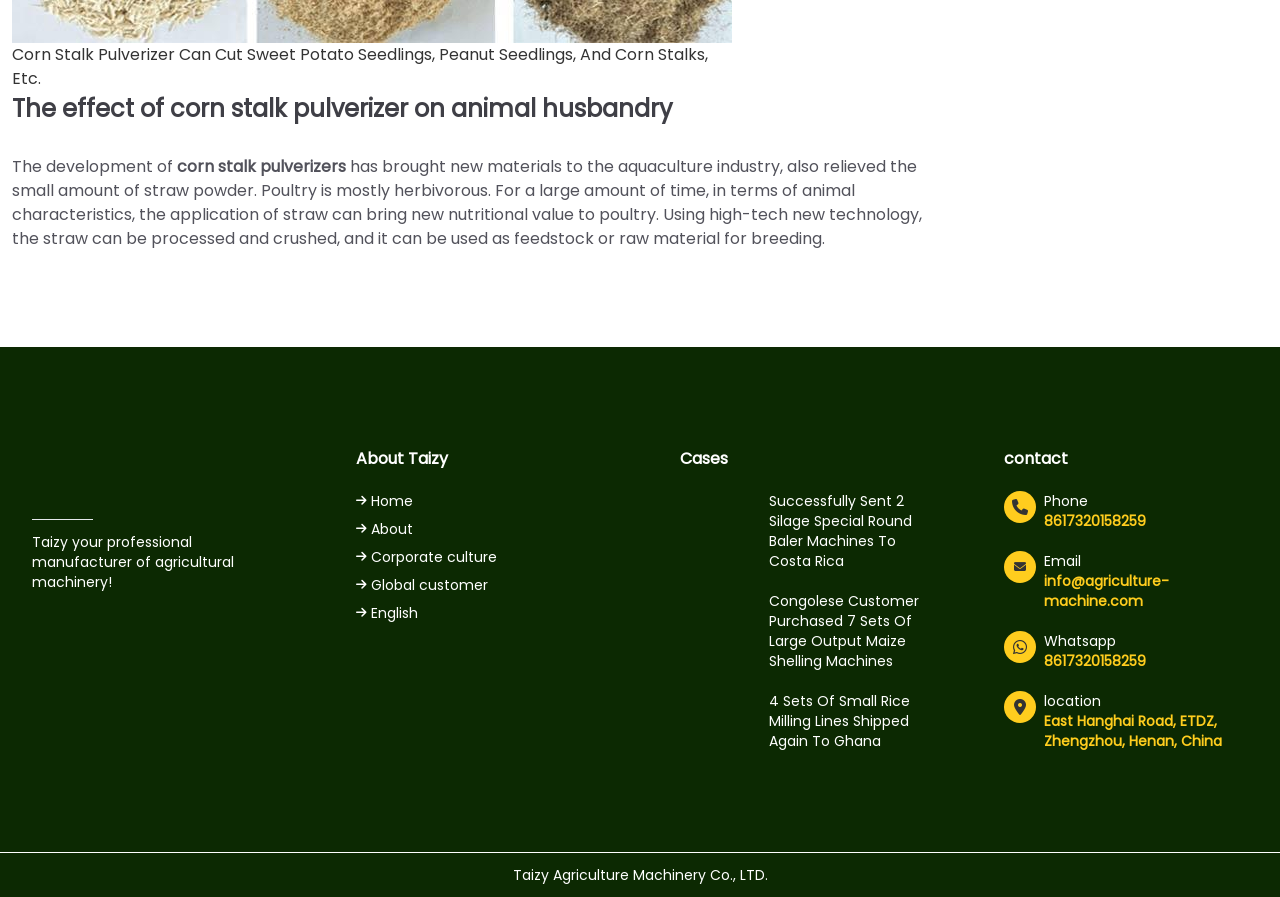Specify the bounding box coordinates of the element's area that should be clicked to execute the given instruction: "View the news about Automatic Seed Oil Press Machine Mass Production Screw Press Oil Extraction Machines Factory Display". The coordinates should be four float numbers between 0 and 1, i.e., [left, top, right, bottom].

[0.769, 0.116, 0.975, 0.152]